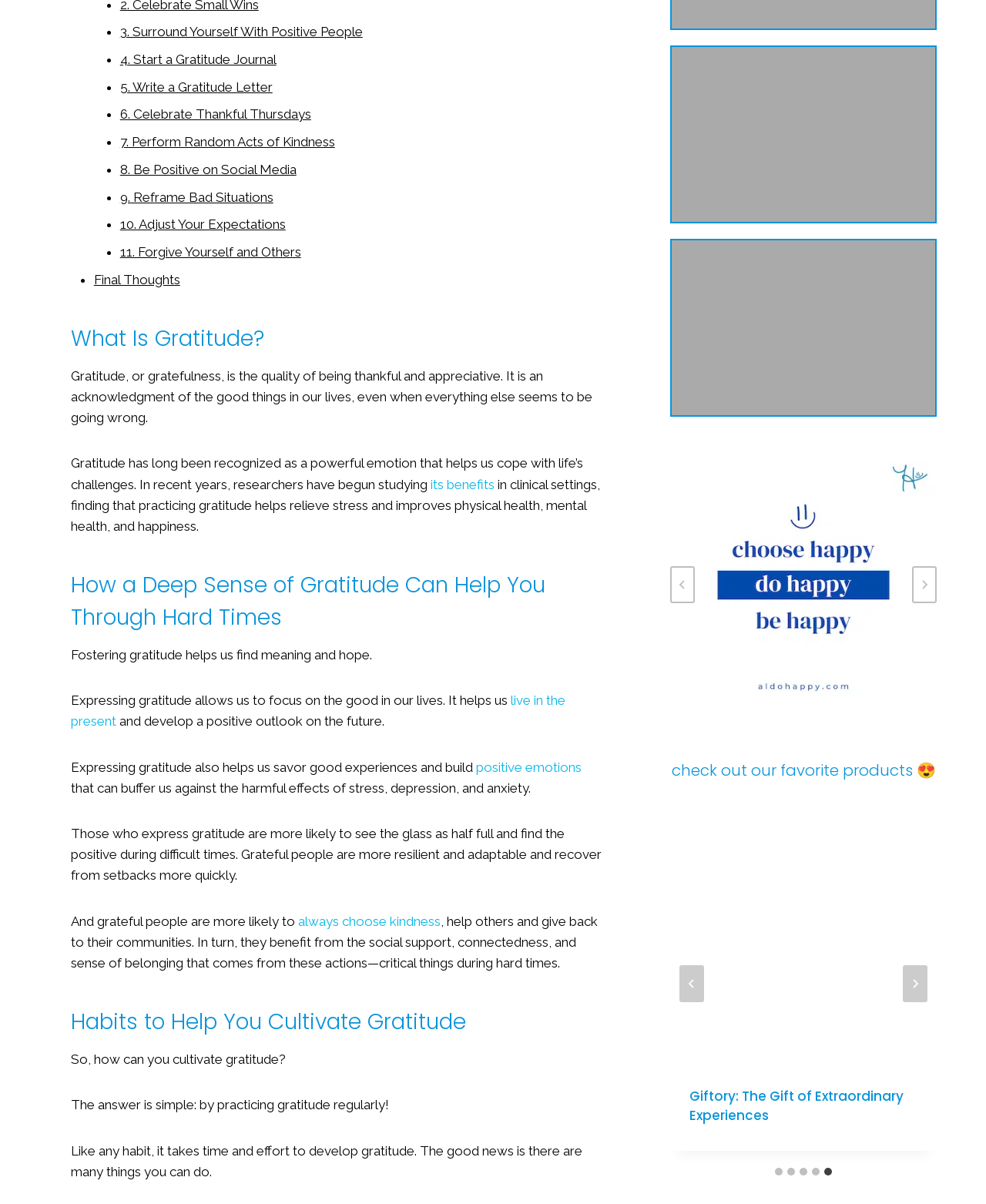Find the bounding box coordinates of the clickable area that will achieve the following instruction: "Go to 'Top 10 Benefits of Being Happy'".

[0.681, 0.038, 0.949, 0.185]